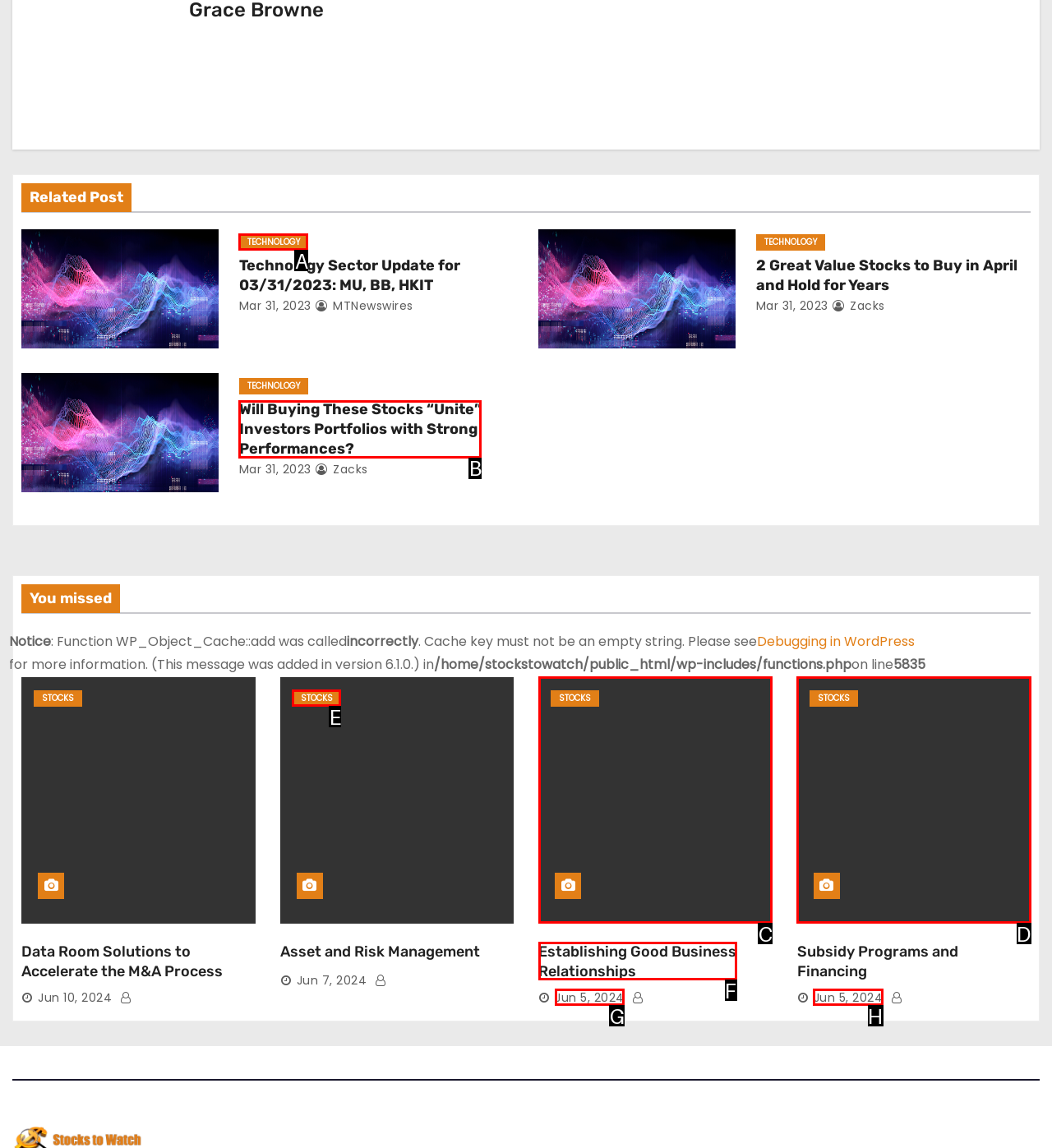Please provide the letter of the UI element that best fits the following description: Establishing Good Business Relationships
Respond with the letter from the given choices only.

F